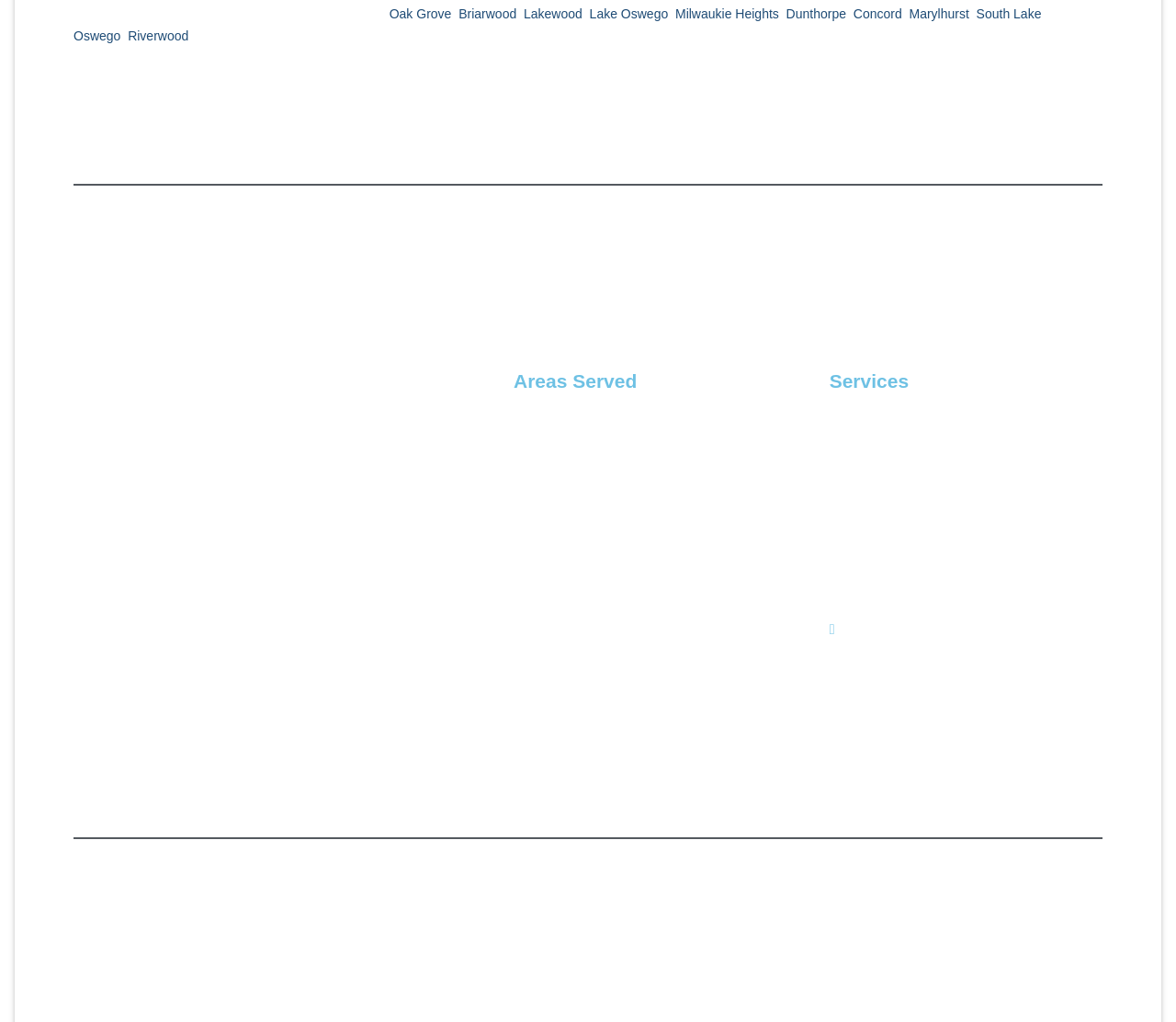Could you indicate the bounding box coordinates of the region to click in order to complete this instruction: "View the 'Sitemap'".

[0.561, 0.882, 0.602, 0.896]